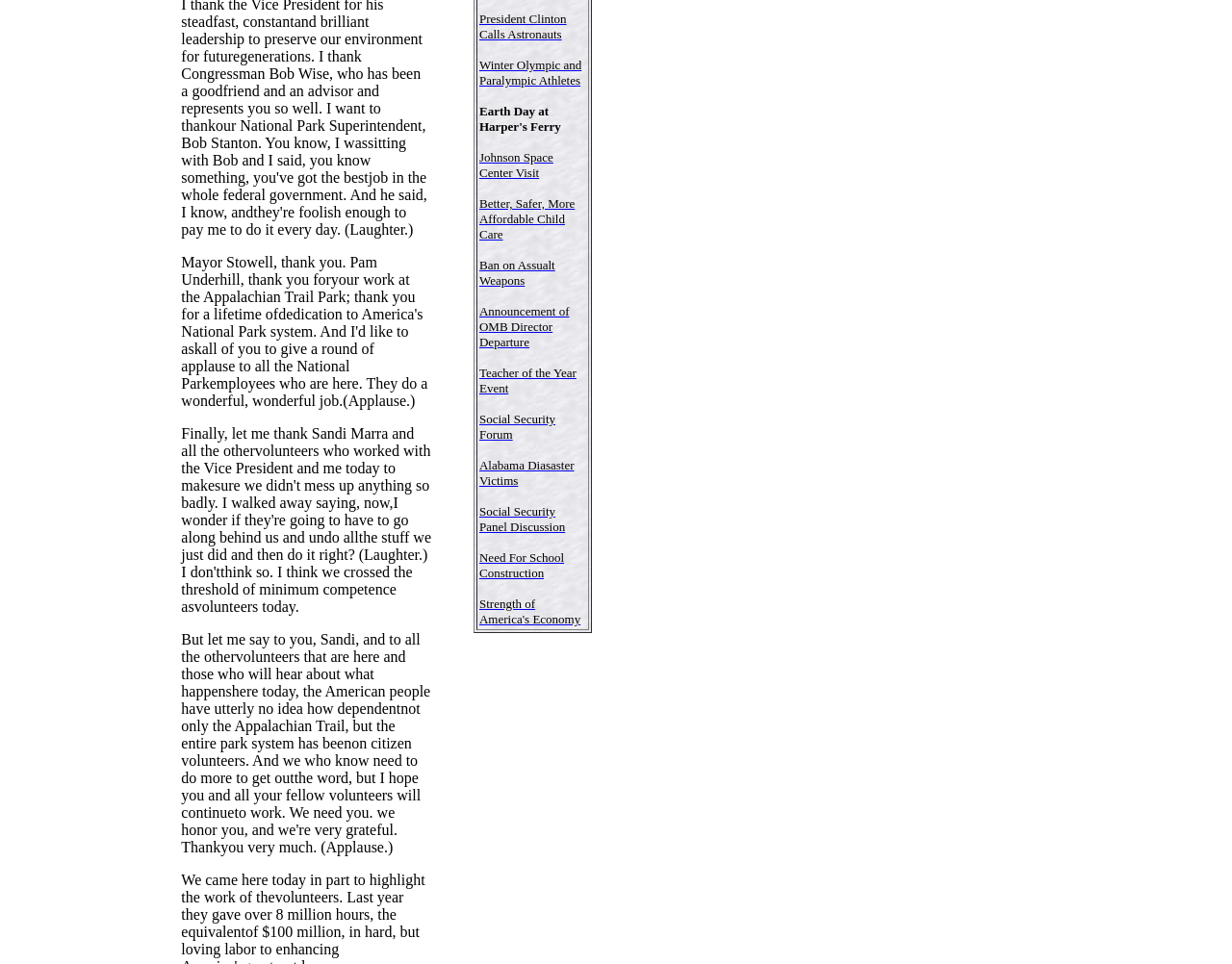Identify the bounding box of the HTML element described here: "Announcement of OMB Director Departure". Provide the coordinates as four float numbers between 0 and 1: [left, top, right, bottom].

[0.389, 0.313, 0.462, 0.362]